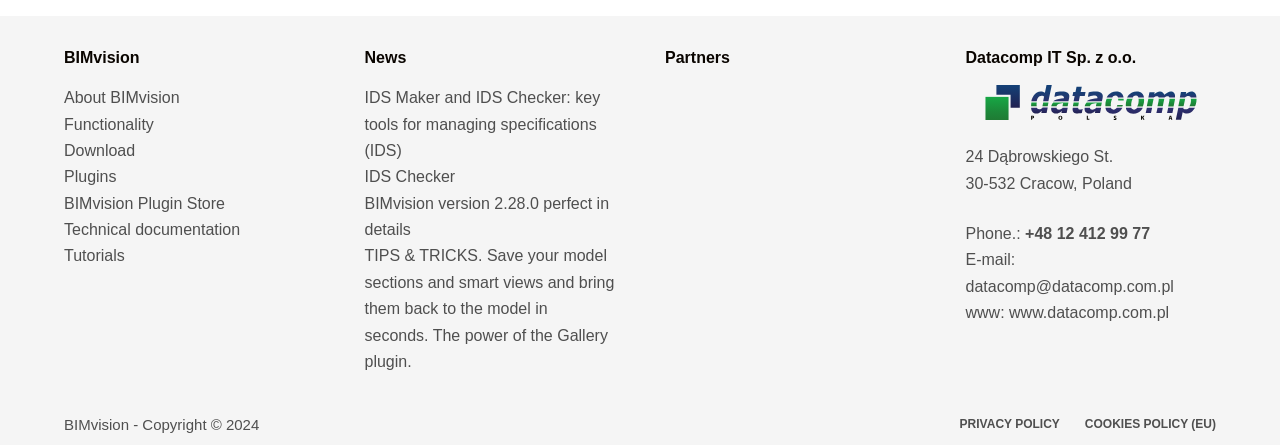Please locate the clickable area by providing the bounding box coordinates to follow this instruction: "Check PRIVACY POLICY".

[0.74, 0.938, 0.838, 0.973]